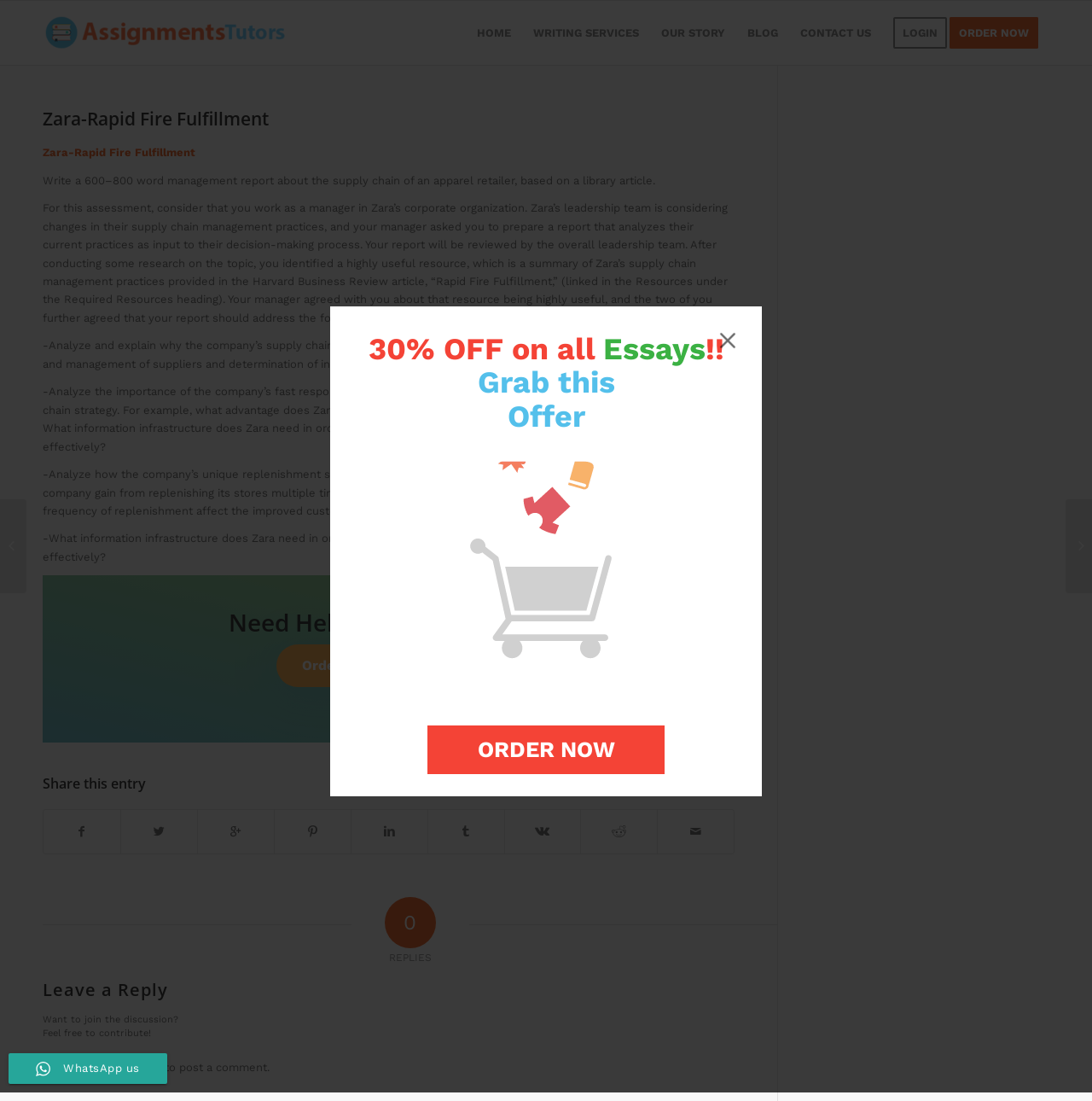Can you specify the bounding box coordinates for the region that should be clicked to fulfill this instruction: "Click on the 'LOGIN' link".

[0.808, 0.001, 0.877, 0.059]